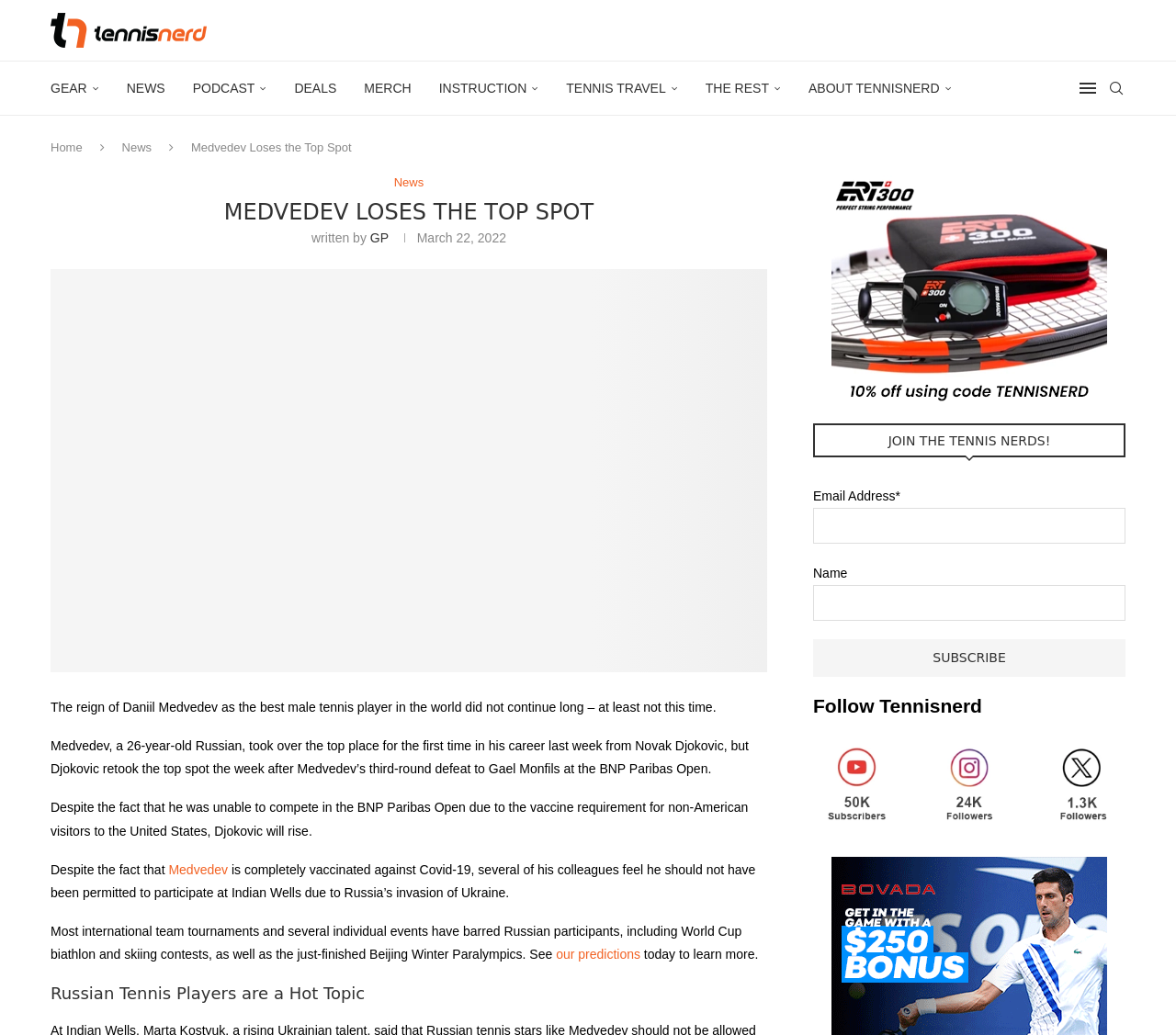Using the provided element description "Merch", determine the bounding box coordinates of the UI element.

[0.31, 0.059, 0.35, 0.111]